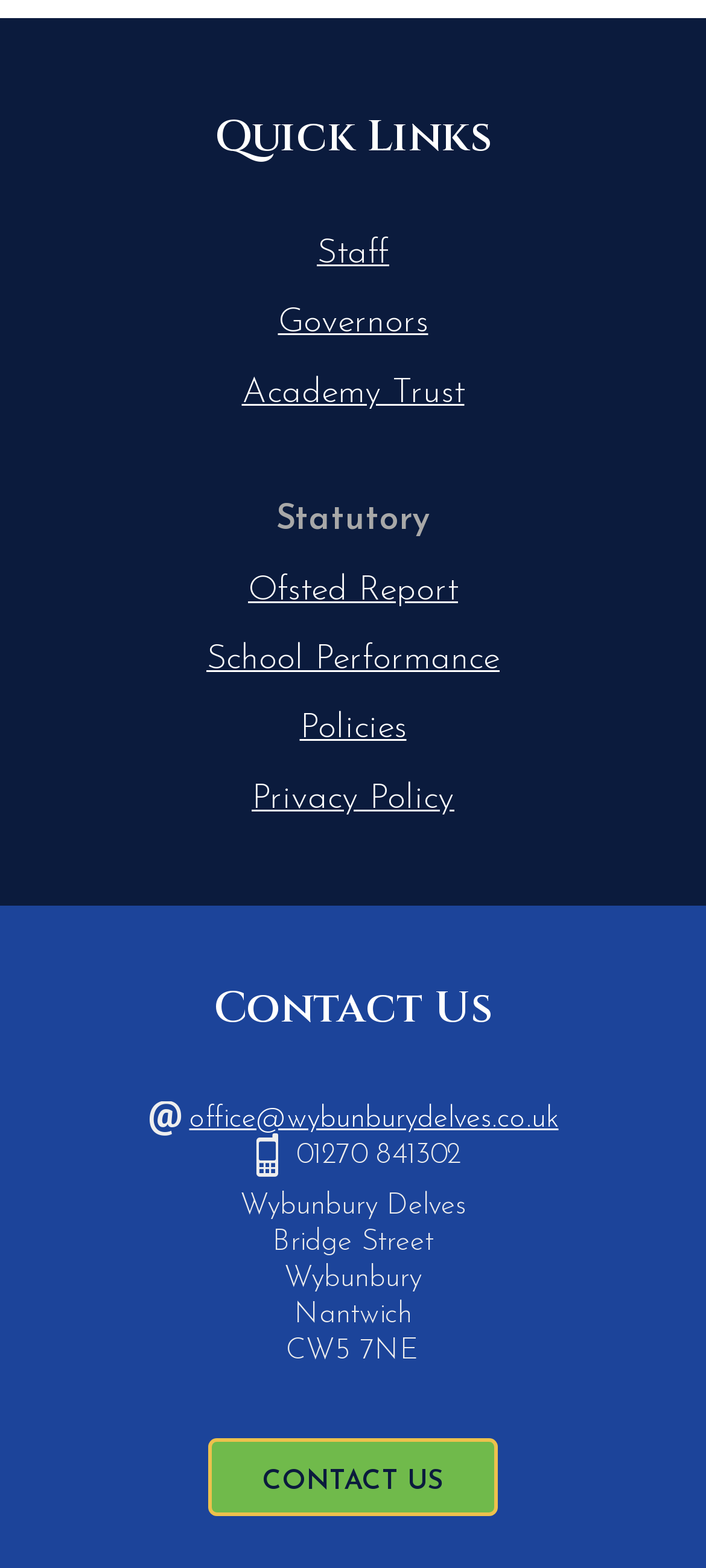Using the element description: "Policies", determine the bounding box coordinates. The coordinates should be in the format [left, top, right, bottom], with values between 0 and 1.

[0.0, 0.45, 1.0, 0.494]